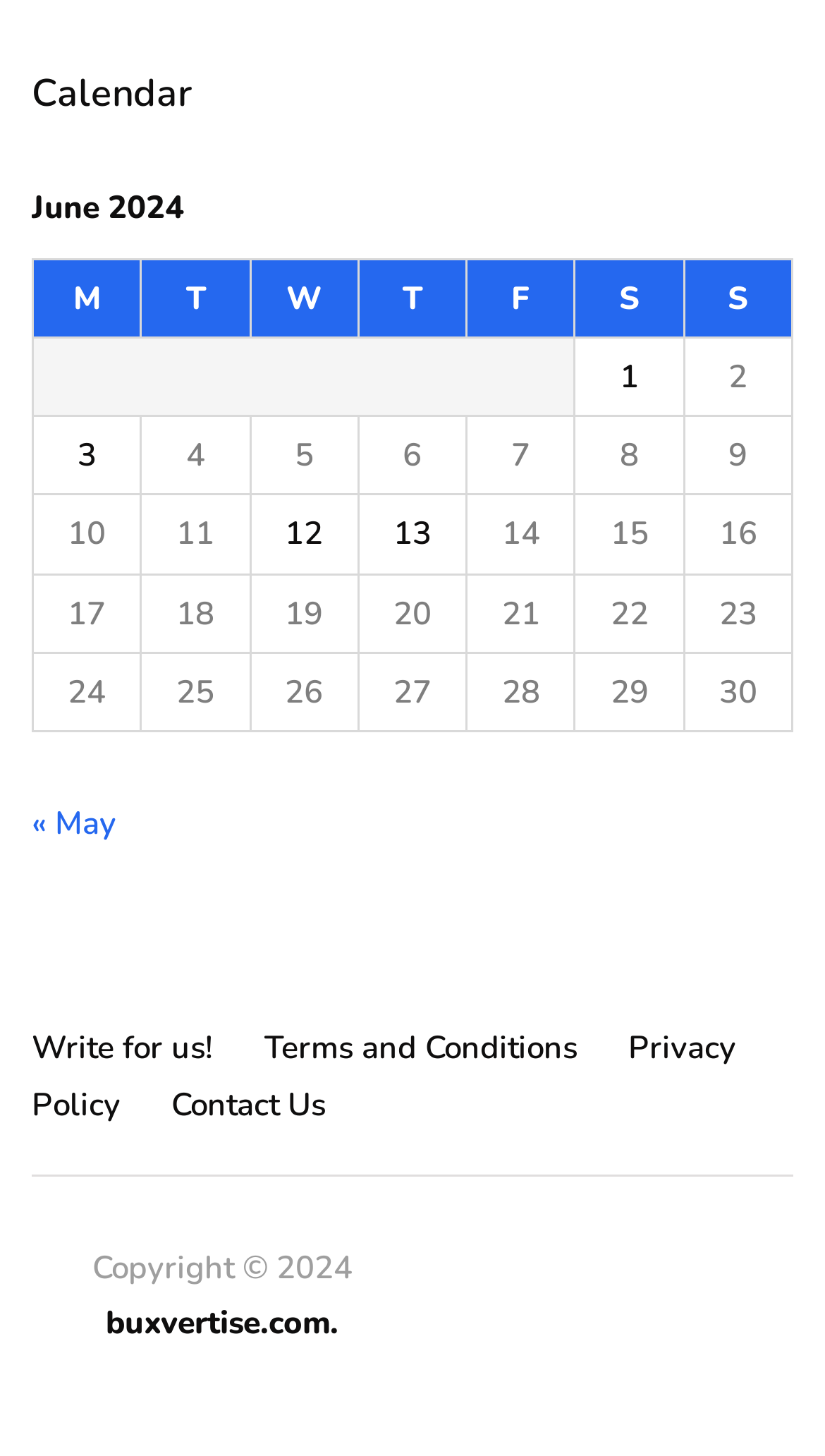For the following element description, predict the bounding box coordinates in the format (top-left x, top-left y, bottom-right x, bottom-right y). All values should be floating point numbers between 0 and 1. Description: 1

[0.711, 0.239, 0.815, 0.278]